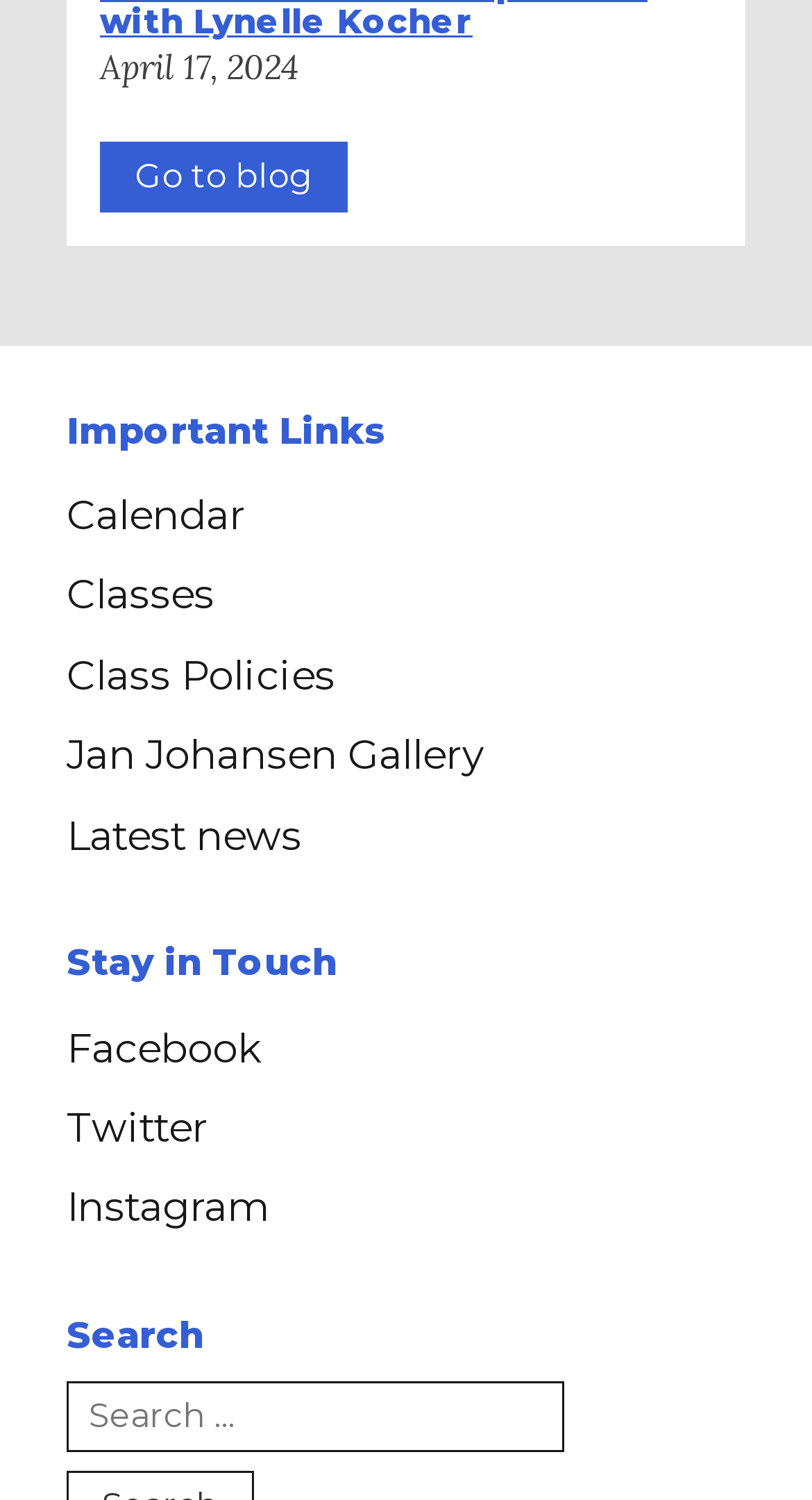From the details in the image, provide a thorough response to the question: How many elements are under the 'Search' heading?

Under the 'Search' heading, I found two elements: a static text 'Search for:' and a search box with the same label, which allows users to input their search queries.